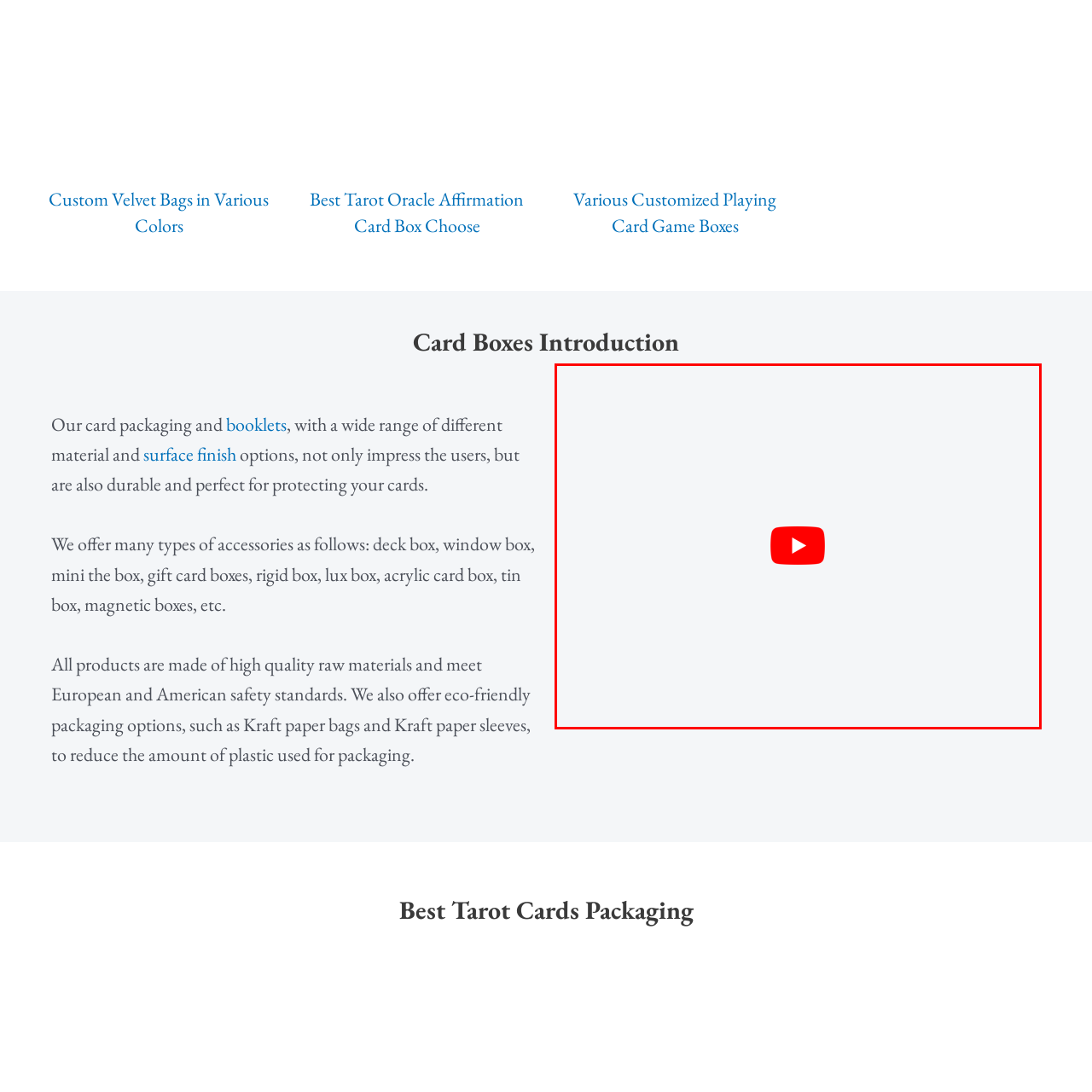Please provide a thorough description of the image inside the red frame.

The image features a prominent YouTube playback button, symbolizing an engaging video presentation related to card packaging solutions. This visual is situated in the context of a webpage discussing various customized card boxes, including tarot oracle affirmation card boxes and velvet bags. Accompanying text emphasizes the variety and quality of card packaging options available, designed to impress users while ensuring durability and safety. The video likely provides further insights or showcases the products offered, appealing to potential customers interested in high-quality packaging solutions for their cards.